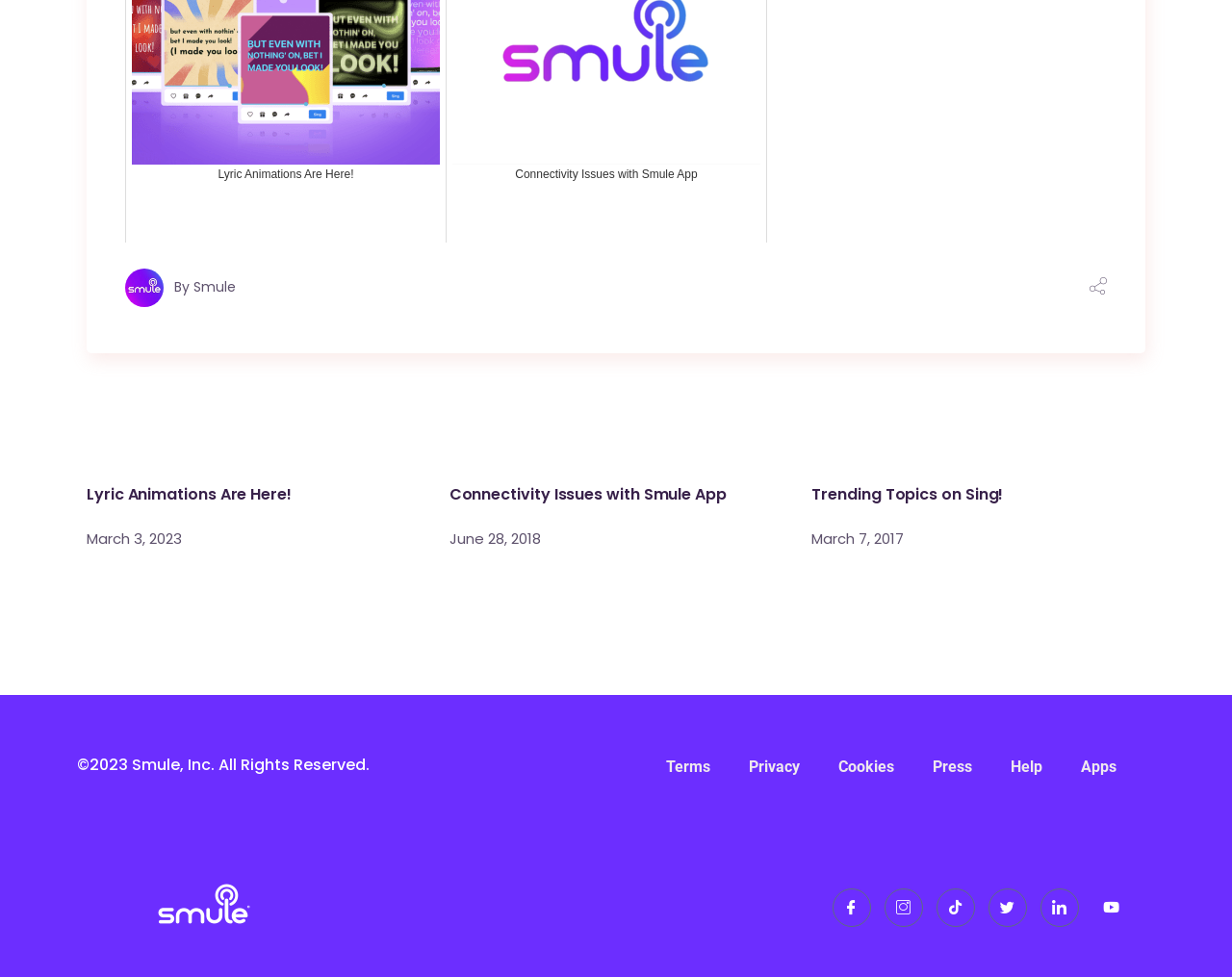Please provide a one-word or short phrase answer to the question:
What is the name of the company mentioned in the footer?

Smule